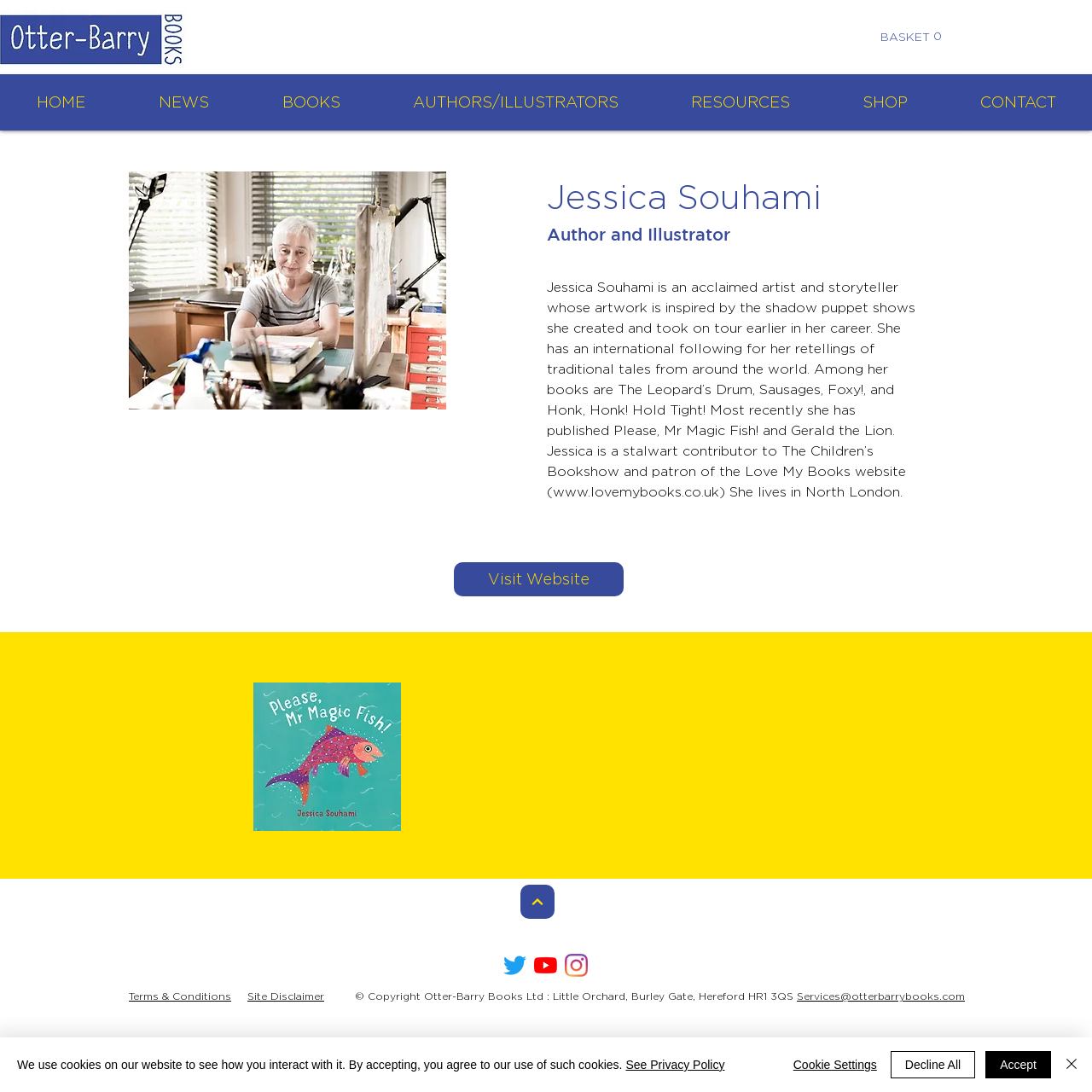Extract the bounding box coordinates for the UI element described as: "BOOKS".

[0.224, 0.068, 0.345, 0.12]